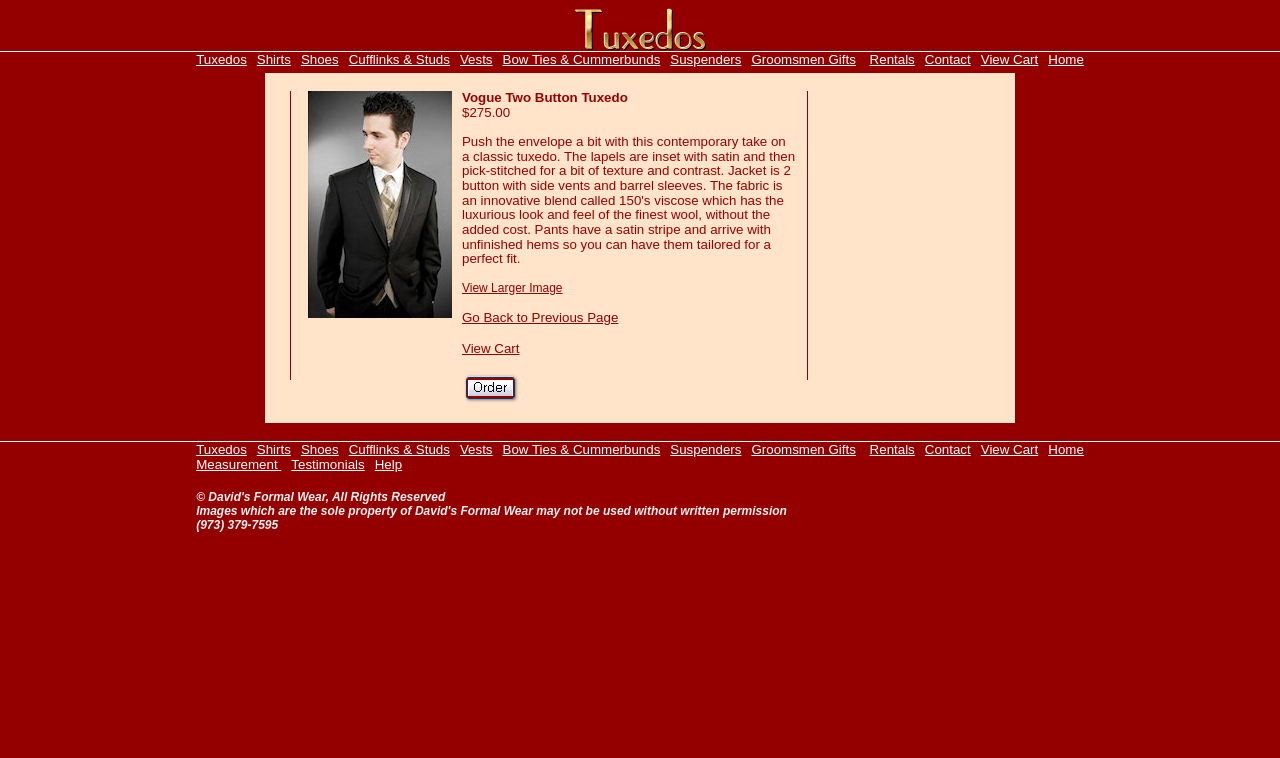Find the bounding box coordinates for the HTML element described in this sentence: "Suspenders". Provide the coordinates as four float numbers between 0 and 1, in the format [left, top, right, bottom].

[0.524, 0.583, 0.579, 0.603]